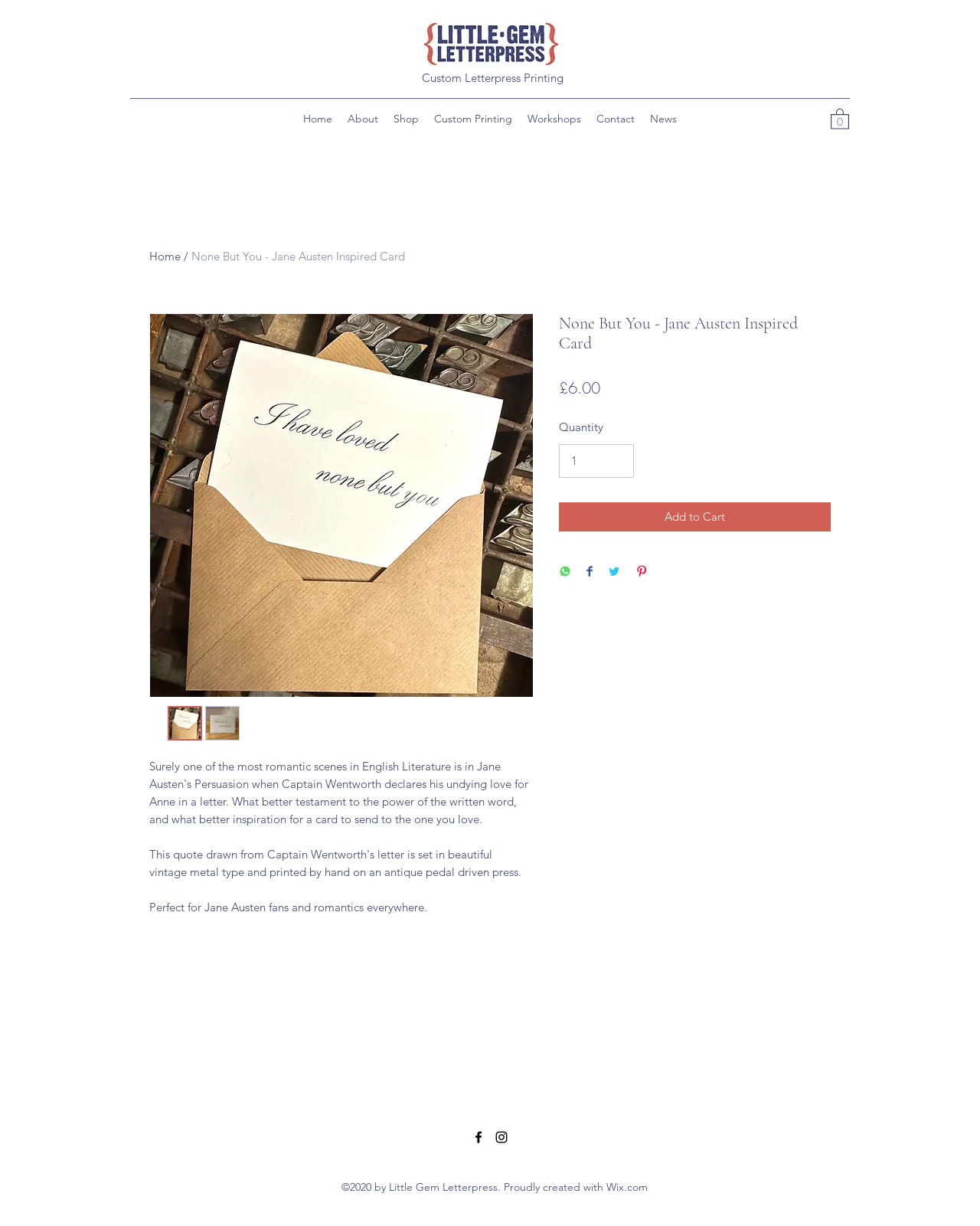What is the price of the product?
Based on the image, give a concise answer in the form of a single word or short phrase.

£6.00